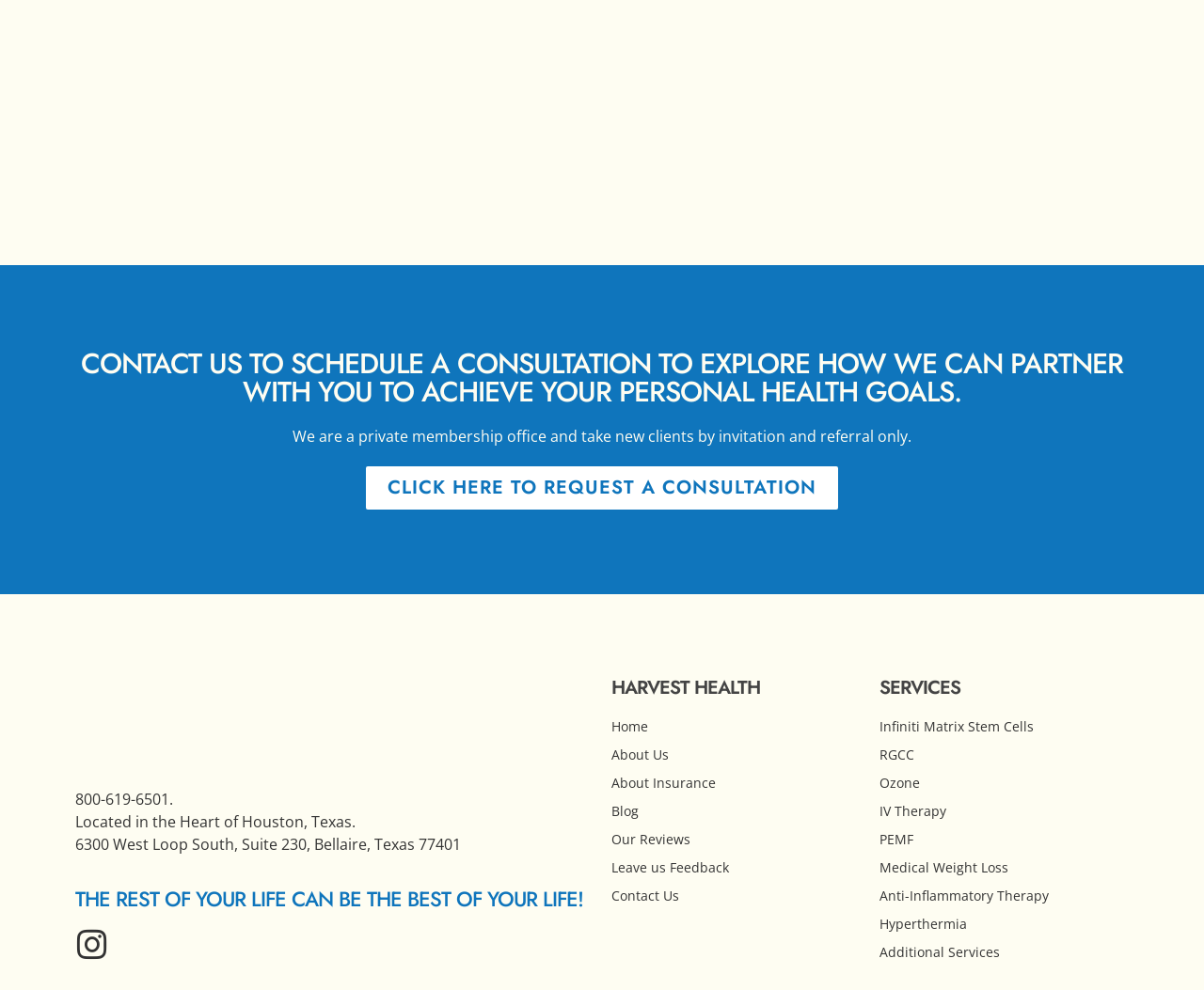Please identify the bounding box coordinates of the element's region that I should click in order to complete the following instruction: "Learn about Infiniti Matrix Stem Cells". The bounding box coordinates consist of four float numbers between 0 and 1, i.e., [left, top, right, bottom].

[0.73, 0.724, 0.934, 0.744]